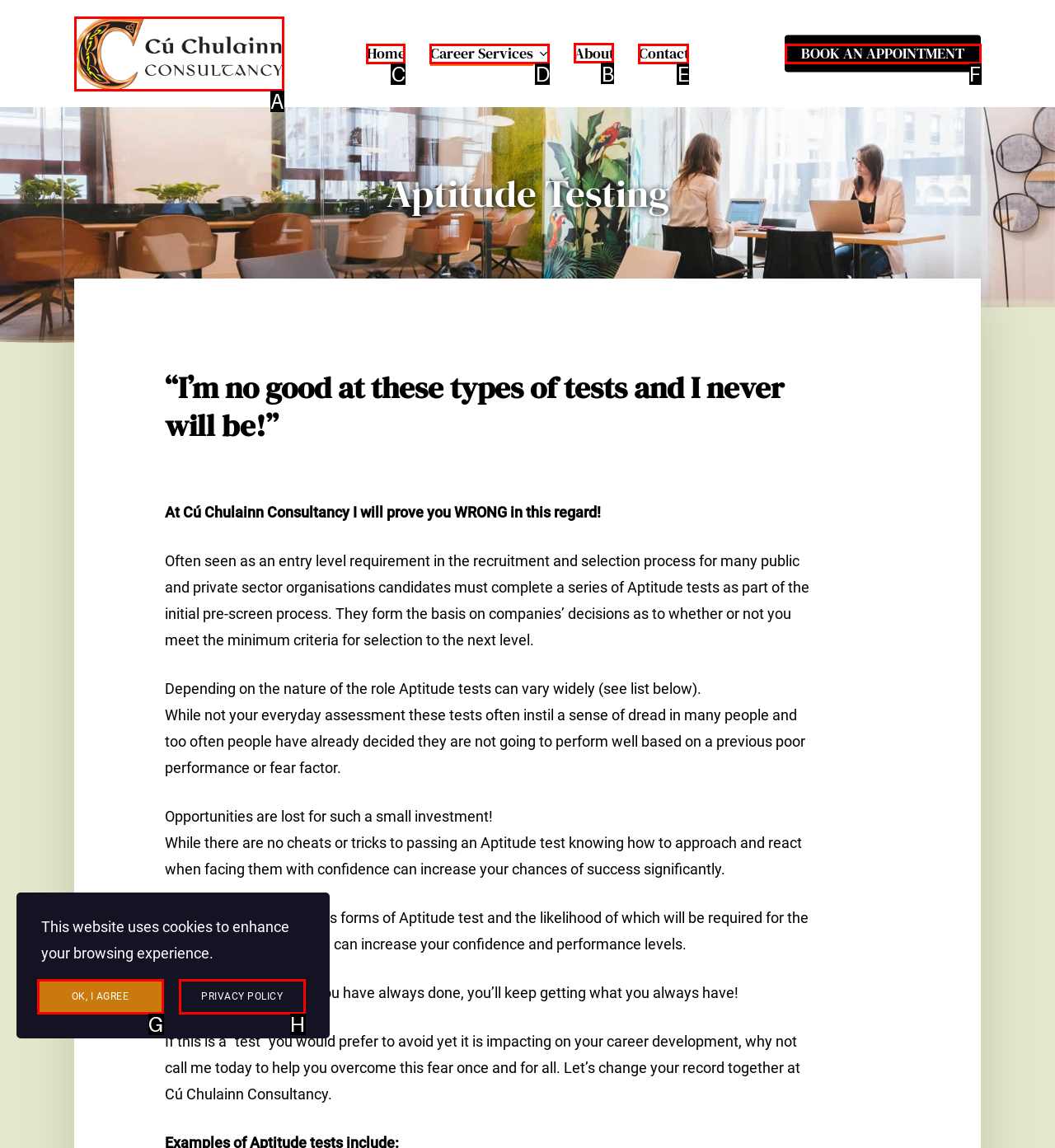Point out which UI element to click to complete this task: Click the About link
Answer with the letter corresponding to the right option from the available choices.

B